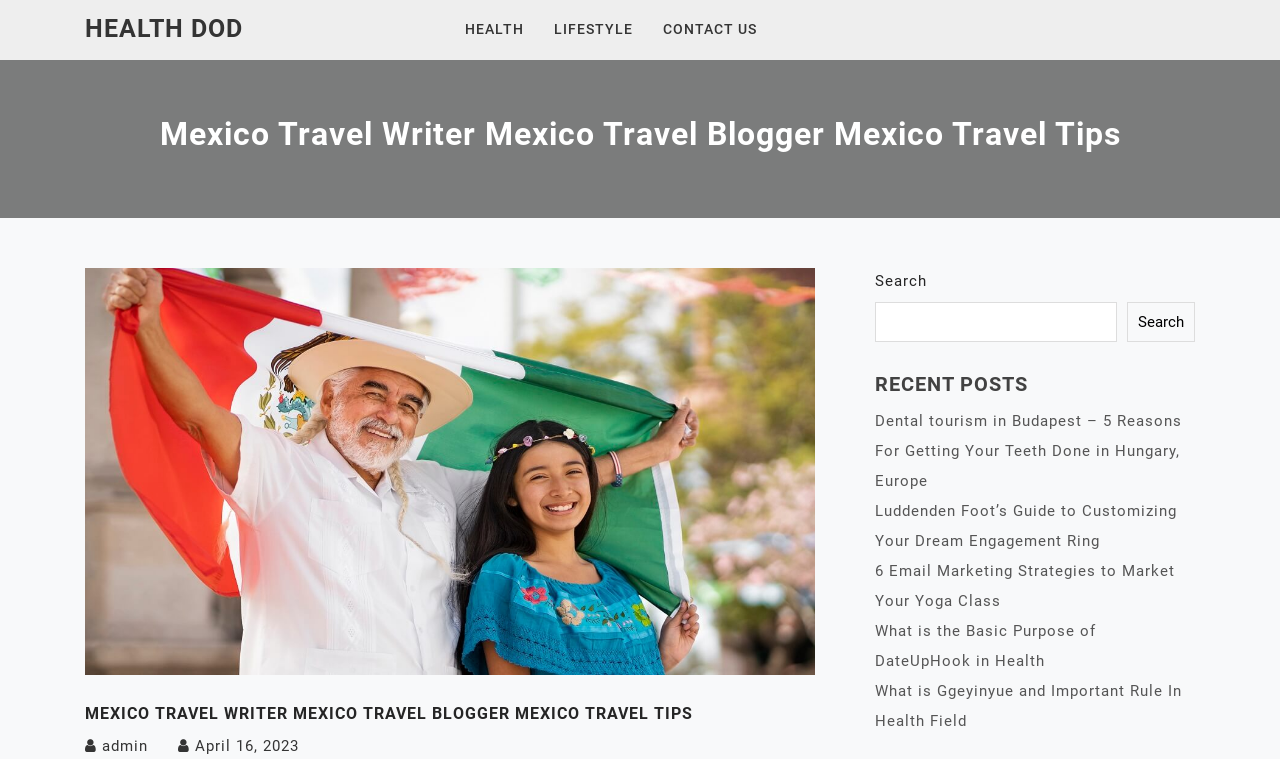Locate the coordinates of the bounding box for the clickable region that fulfills this instruction: "View LIFESTYLE page".

[0.433, 0.0, 0.514, 0.079]